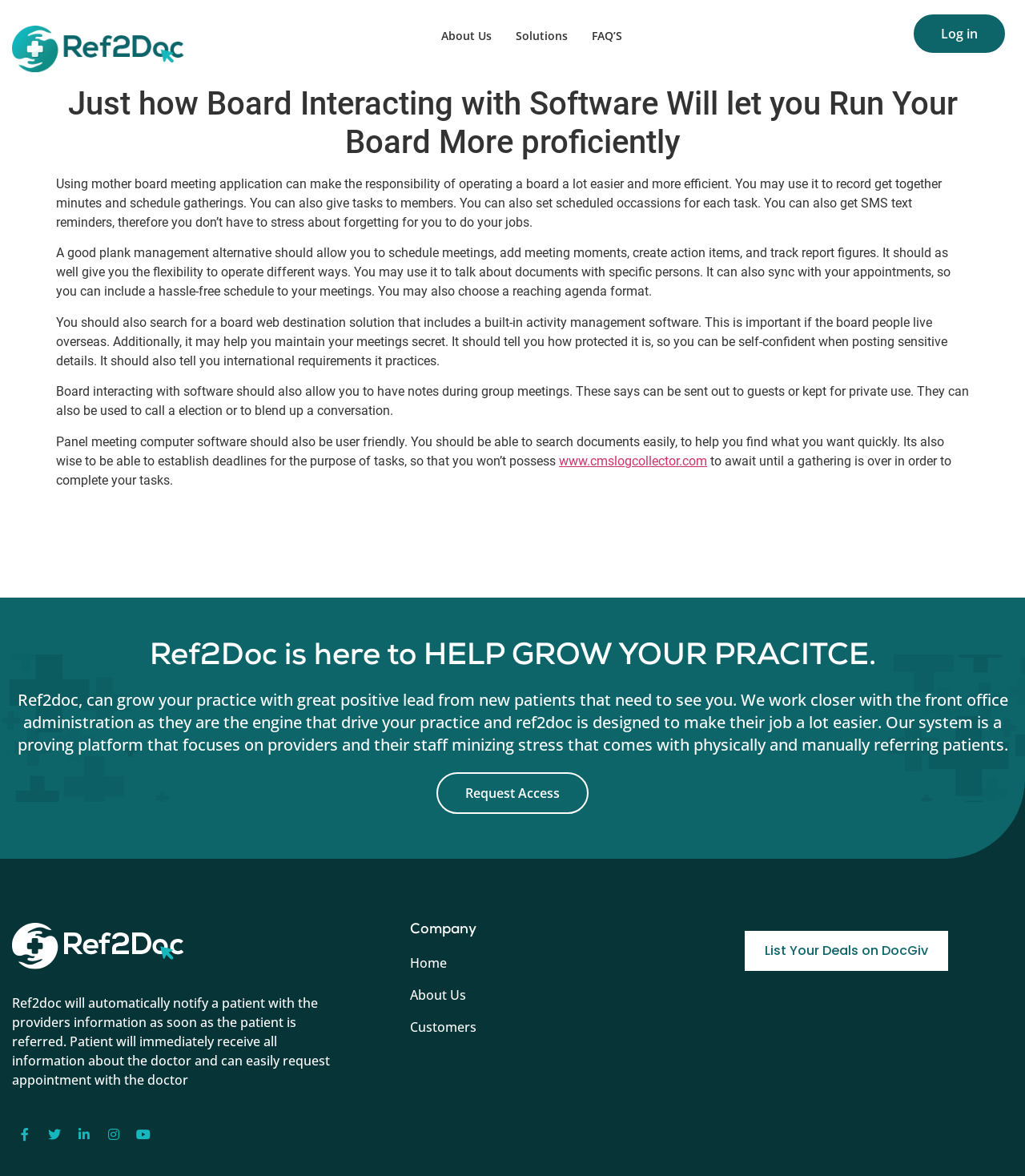Please identify the bounding box coordinates of the area I need to click to accomplish the following instruction: "Click on the 'Home' link".

[0.4, 0.811, 0.663, 0.827]